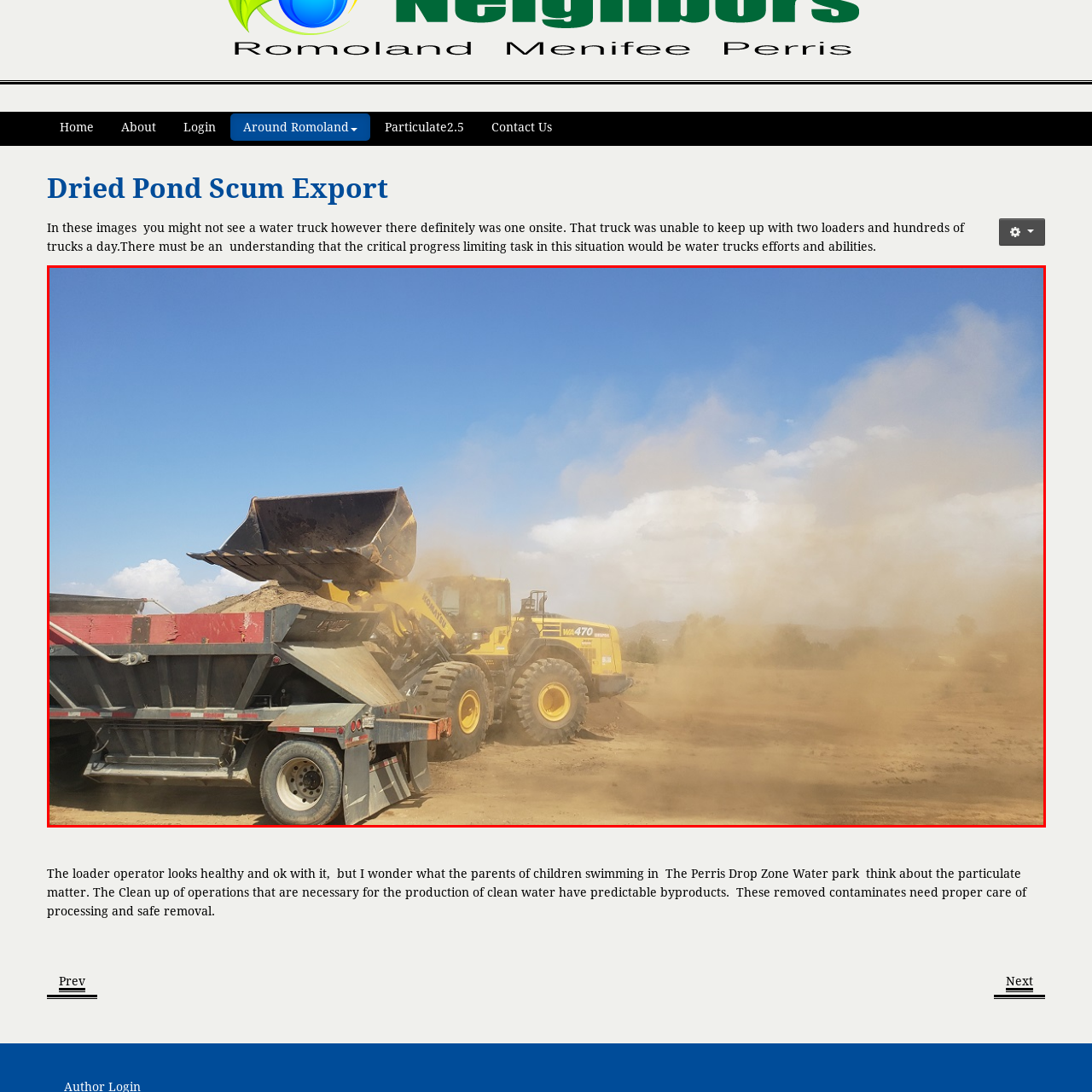Analyze the image surrounded by the red box and respond concisely: What is the color of the sky in the image?

Clear blue